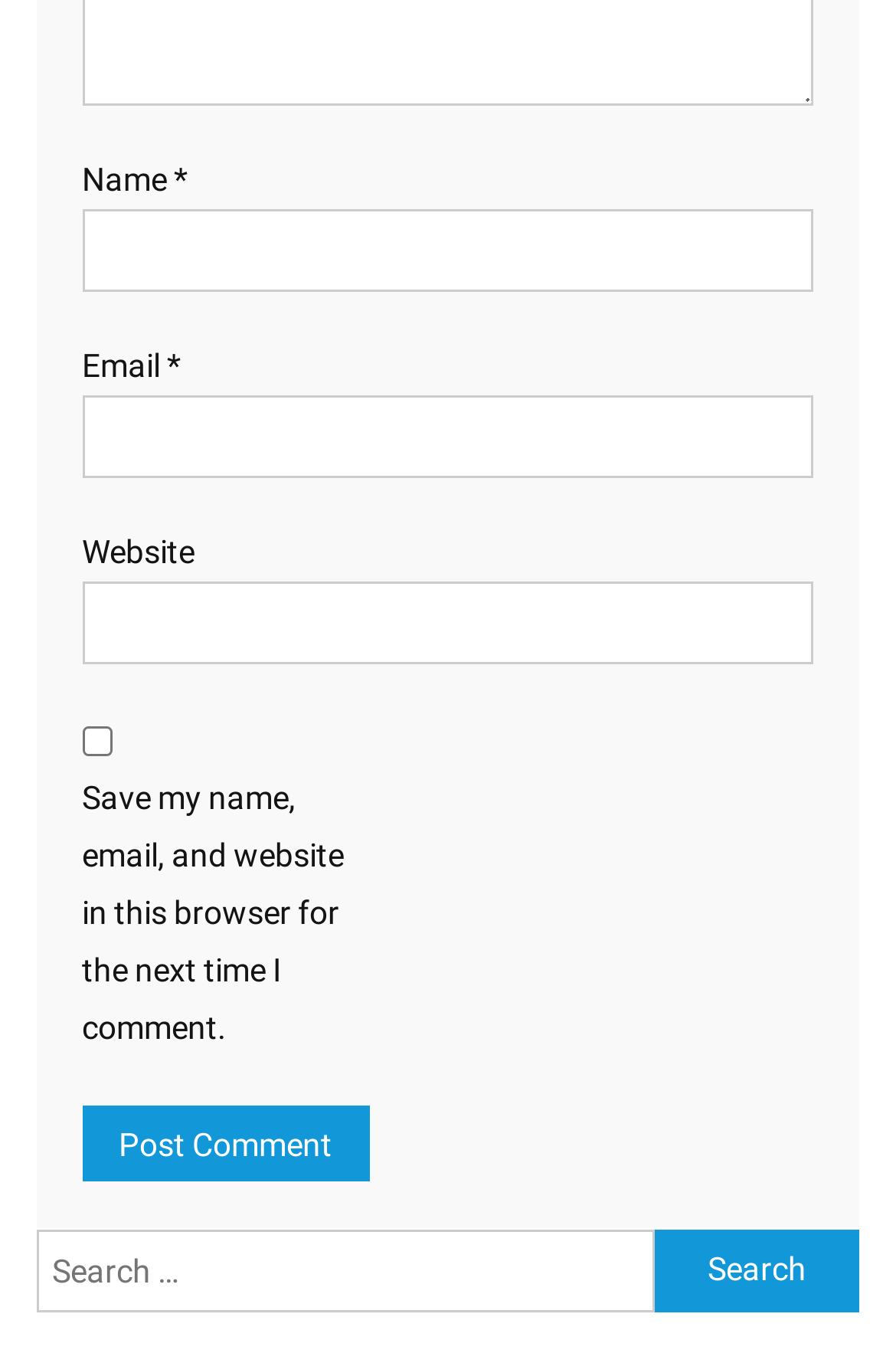Bounding box coordinates must be specified in the format (top-left x, top-left y, bottom-right x, bottom-right y). All values should be floating point numbers between 0 and 1. What are the bounding box coordinates of the UI element described as: parent_node: Email * aria-describedby="email-notes" name="email"

[0.091, 0.293, 0.909, 0.354]